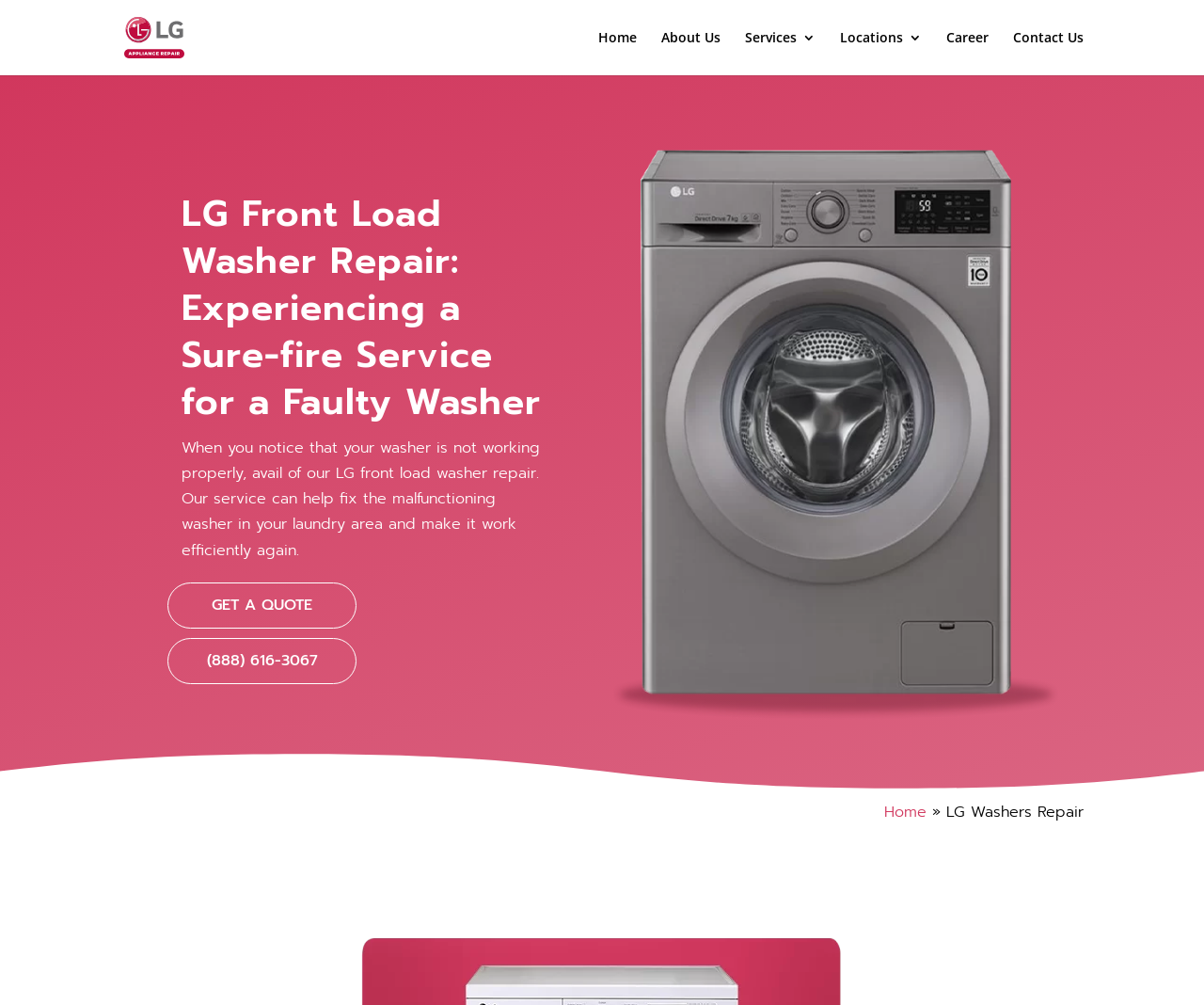How can a user contact the service provider?
Please use the visual content to give a single word or phrase answer.

By phone or quote